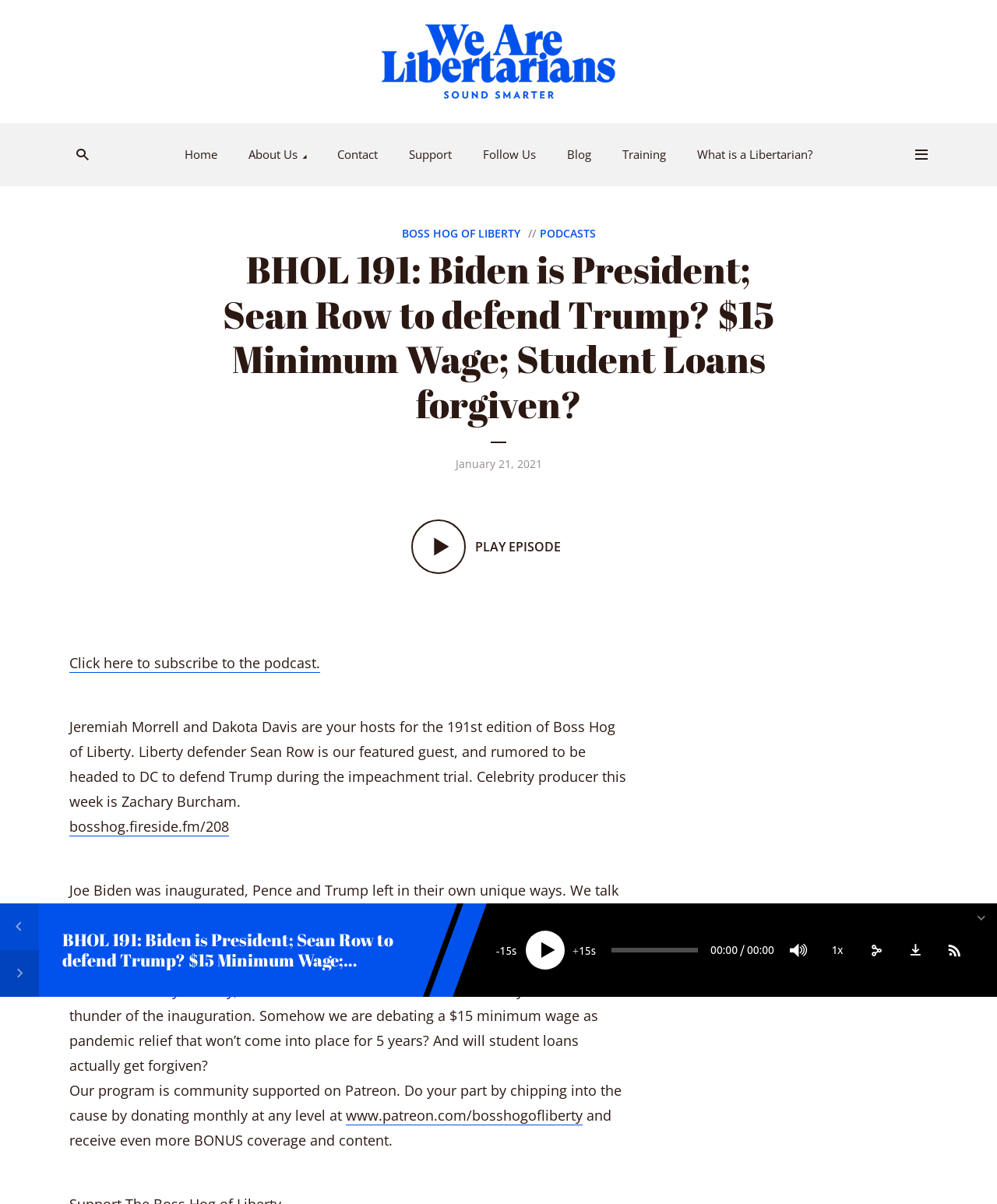Please specify the bounding box coordinates of the area that should be clicked to accomplish the following instruction: "Play the episode". The coordinates should consist of four float numbers between 0 and 1, i.e., [left, top, right, bottom].

[0.397, 0.42, 0.603, 0.489]